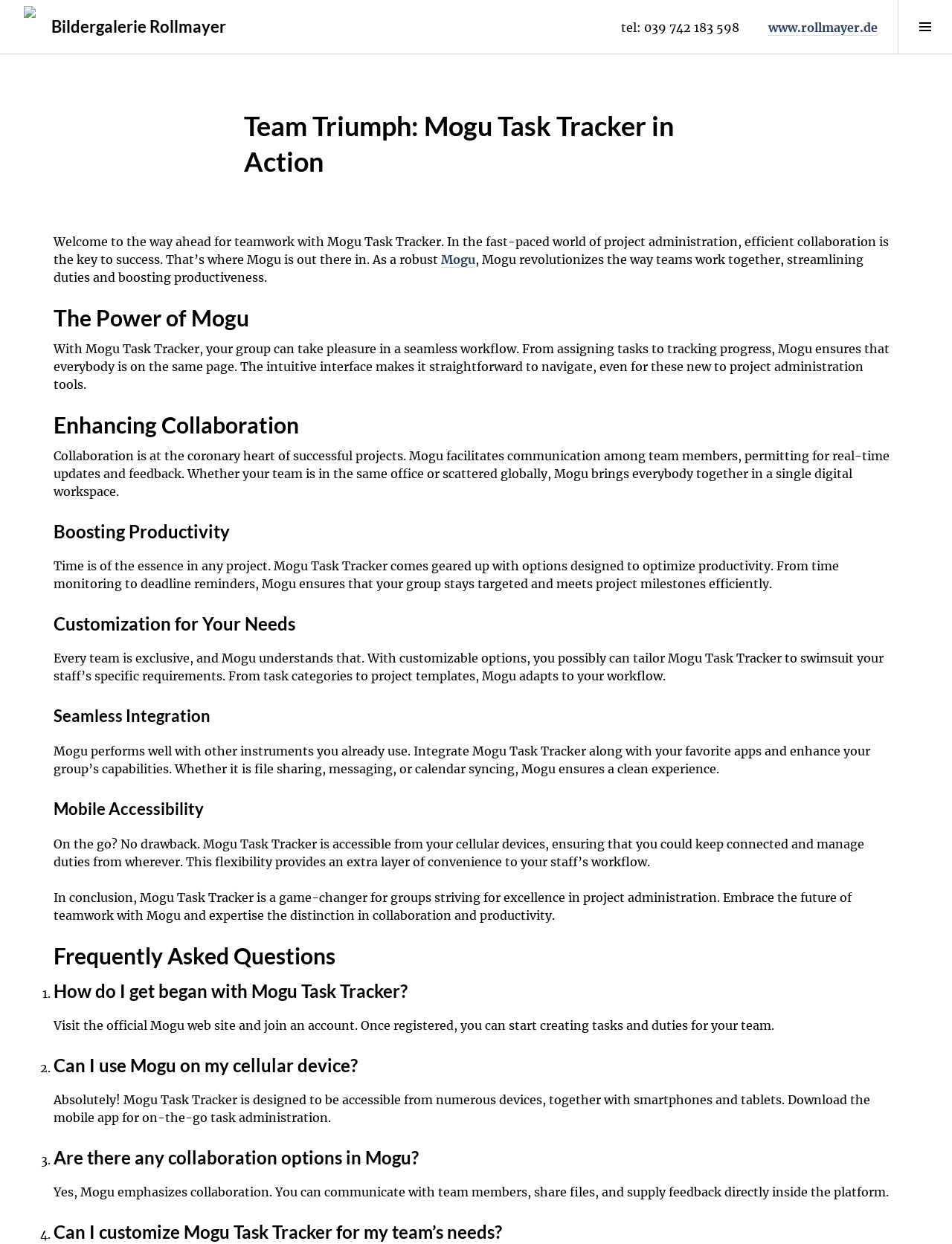Can Mogu Task Tracker be accessed on mobile devices?
Deliver a detailed and extensive answer to the question.

I found the answer by reading the text content of the webpage, specifically the heading 'Mobile Accessibility' and the paragraph that starts with 'On the go? No drawback.'